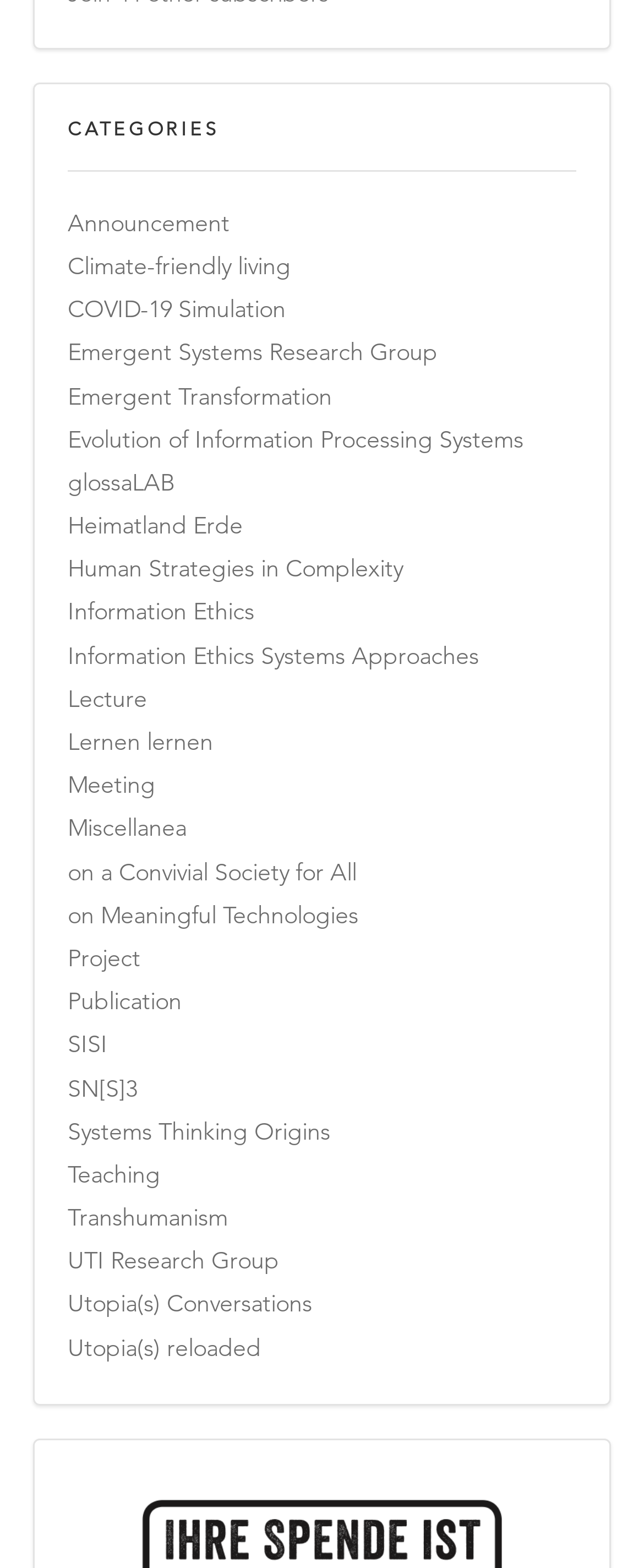Kindly provide the bounding box coordinates of the section you need to click on to fulfill the given instruction: "Read about Information Ethics".

[0.105, 0.379, 0.395, 0.402]